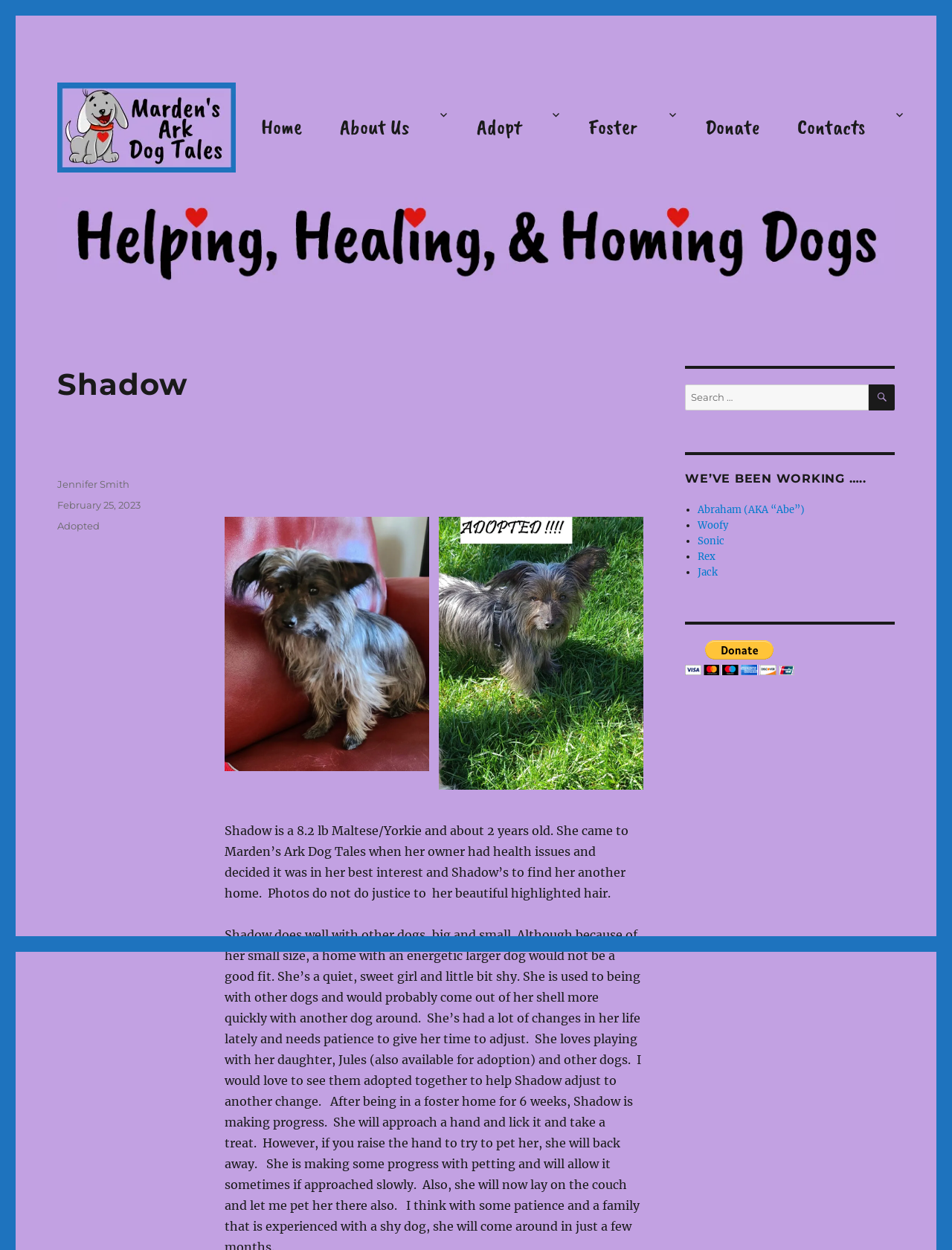Create an elaborate caption for the webpage.

This webpage is about a dog named Shadow, a 2-year-old Maltese/Yorkie mix, who is available for adoption through Marden's Ark Dog Tales. At the top of the page, there is a logo and a link to the organization's website, accompanied by a tagline "Helping, Healing, and Homing Dogs". Below this, there is a navigation menu with links to various sections of the website, including Home, About Us, Adopt, Foster, Donate, and Contacts.

The main content of the page is dedicated to Shadow's profile, which includes a heading with her name, a brief description of her, and two images of the dog. The description mentions that Shadow is 8.2 pounds, came to the organization due to her previous owner's health issues, and is looking for a new home. It also highlights her beautiful highlighted hair.

To the right of Shadow's profile, there is a complementary section with a search bar, a heading that reads "WE'VE BEEN WORKING …..", and a list of links to other dog profiles, including Abraham, Woofy, Sonic, Rex, and Jack. Below this, there is a button for PayPal donations.

At the bottom of the page, there is a footer section with information about the author, Jennifer Smith, and the date the post was published, February 25, 2023. There is also a category link to "Adopted" dogs.